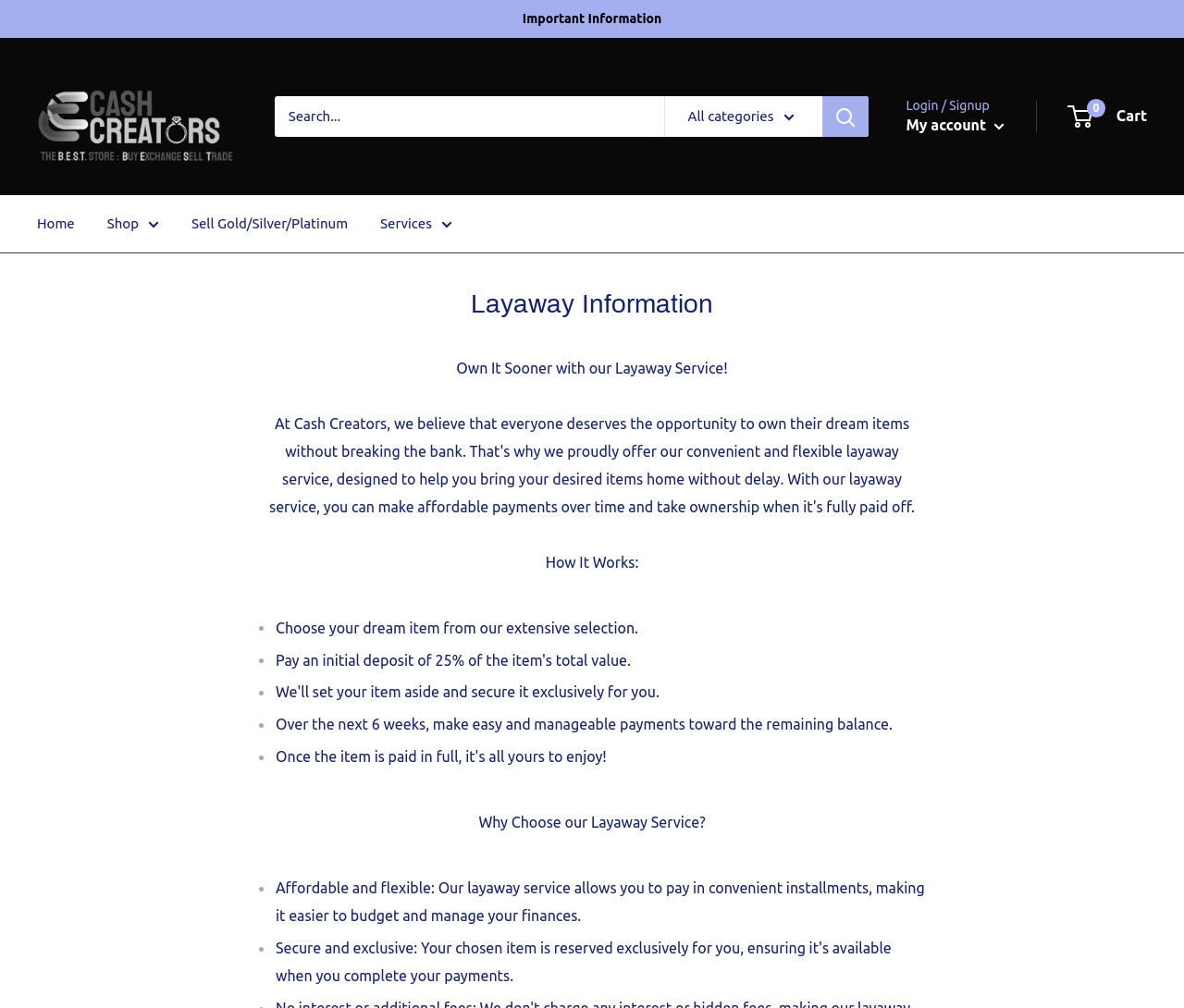What categories can be searched?
Using the image as a reference, answer with just one word or a short phrase.

All categories